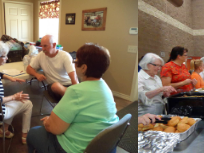Answer succinctly with a single word or phrase:
What are the women preparing in the kitchen?

A meal